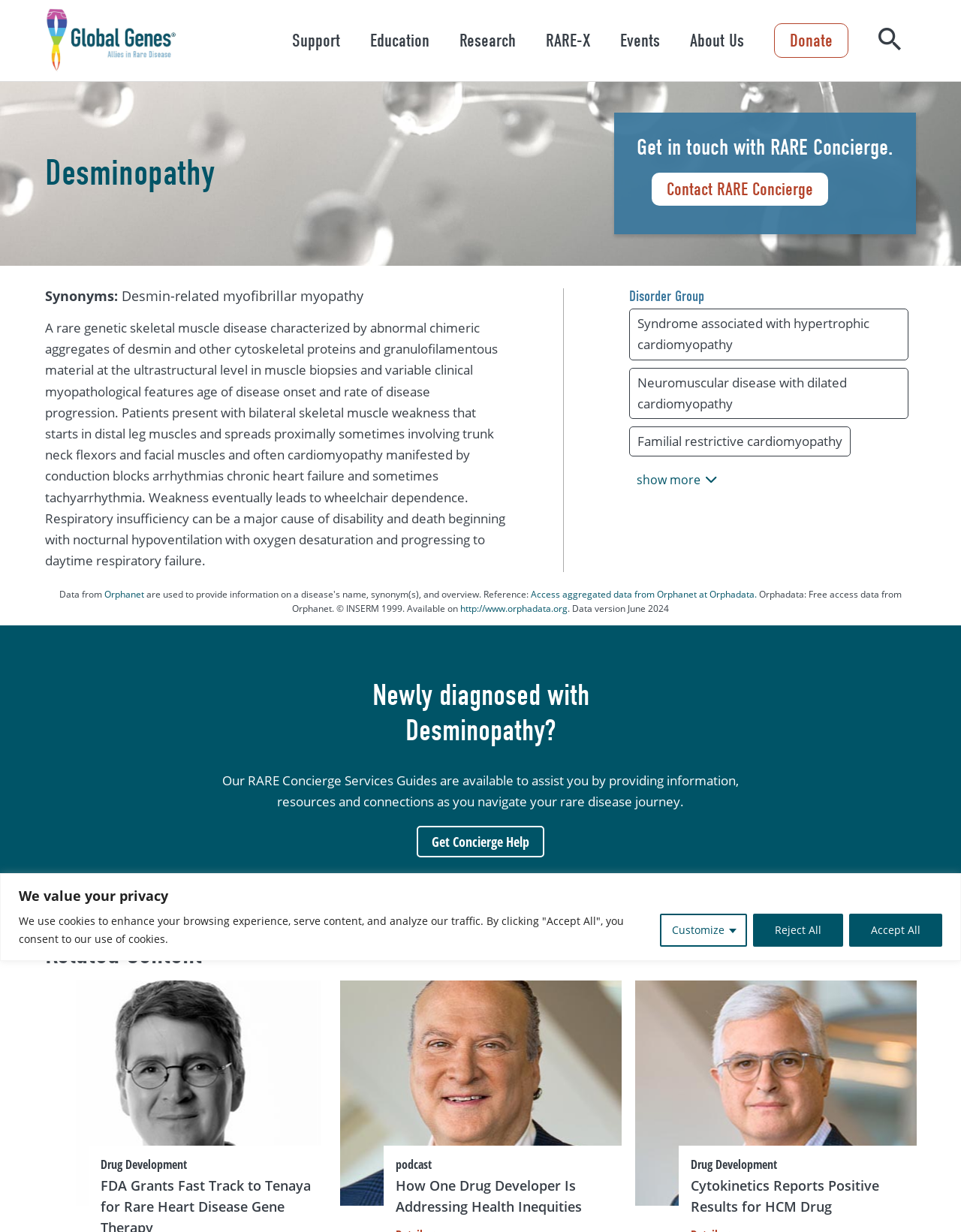Determine the coordinates of the bounding box for the clickable area needed to execute this instruction: "Search for something".

[0.914, 0.02, 0.938, 0.045]